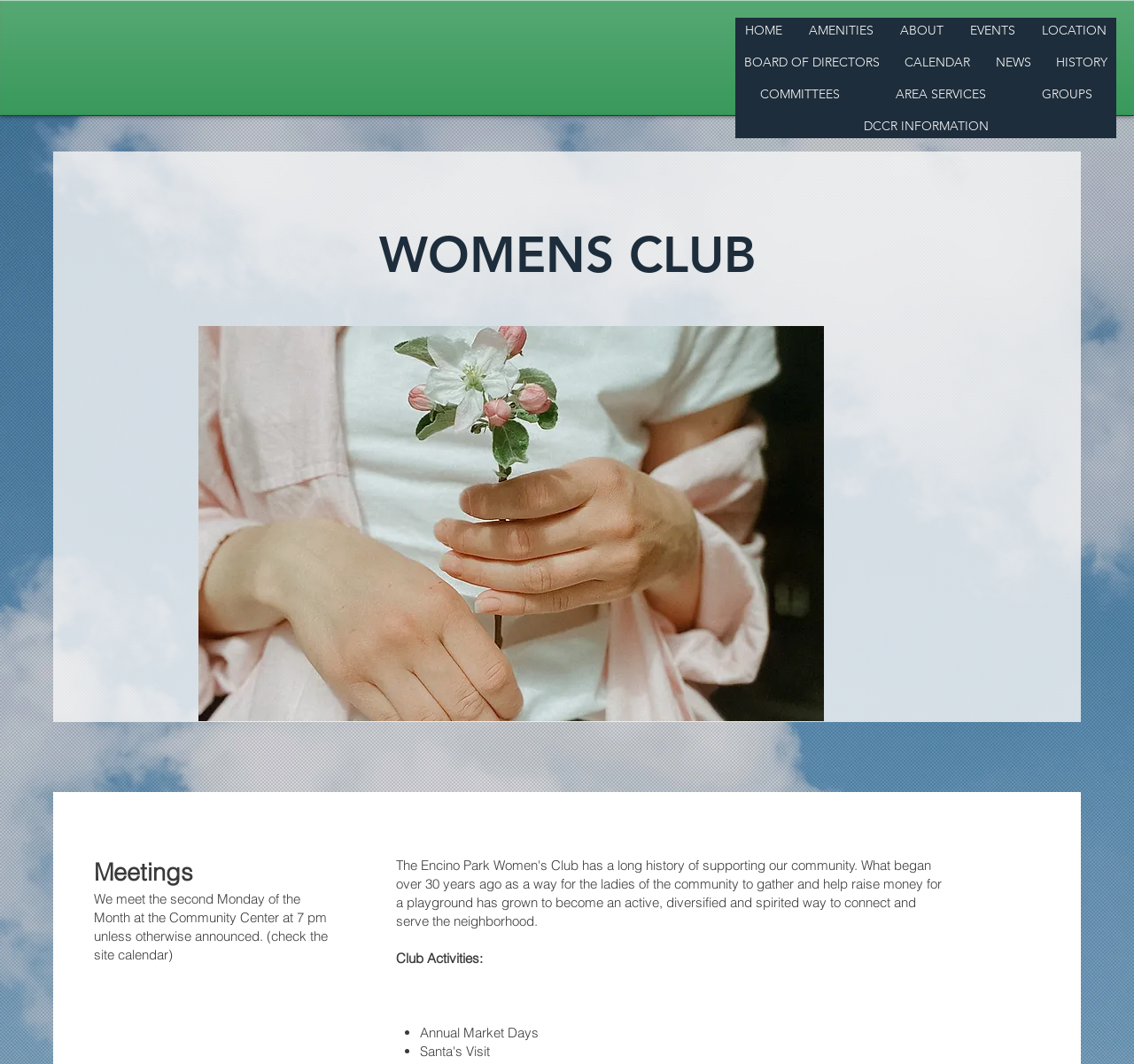Using the given description, provide the bounding box coordinates formatted as (top-left x, top-left y, bottom-right x, bottom-right y), with all values being floating point numbers between 0 and 1. Description: DCCR INFORMATION

[0.648, 0.107, 0.984, 0.13]